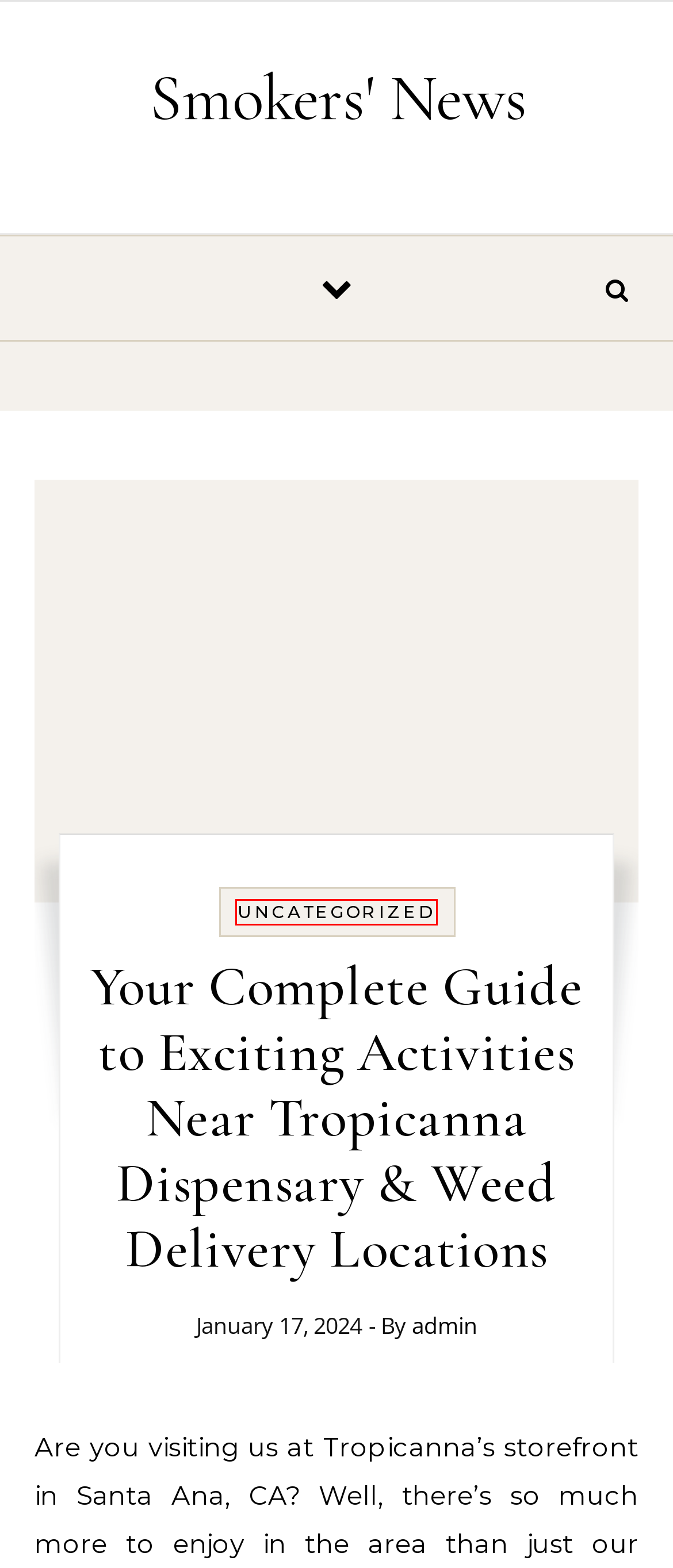Look at the screenshot of the webpage and find the element within the red bounding box. Choose the webpage description that best fits the new webpage that will appear after clicking the element. Here are the candidates:
A. Uncategorized – Smokers' News
B. Pioneering the Future of Cannabis Workforce Management – Smokers' News
C. Elevating Your Cannabis Experience with Firebrand – Smokers' News
D. Elite Aesthetics: Enhancing Beauty with Non-Invasive Aesthetic Procedures – Smokers' News
E. Unleashing Peak Performance with Core Progression Personal Training – Smokers' News
F. Smokers' News
G. admin – Smokers' News
H. Comprehensive Tech Analysis for Uncle Ikes Lake City – Smokers' News

A